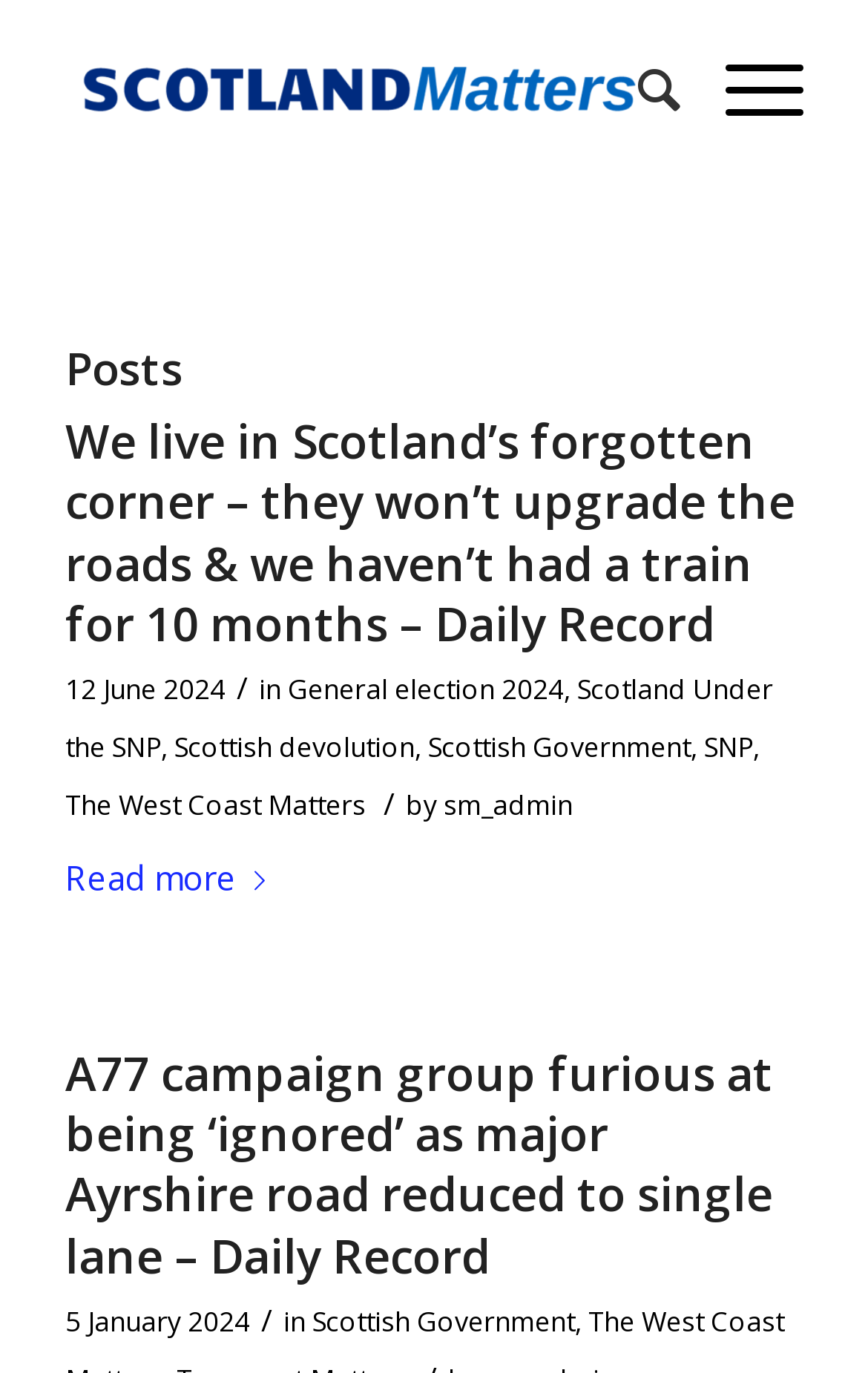Find the bounding box coordinates for the element described here: "Scottish devolution".

[0.201, 0.53, 0.478, 0.558]